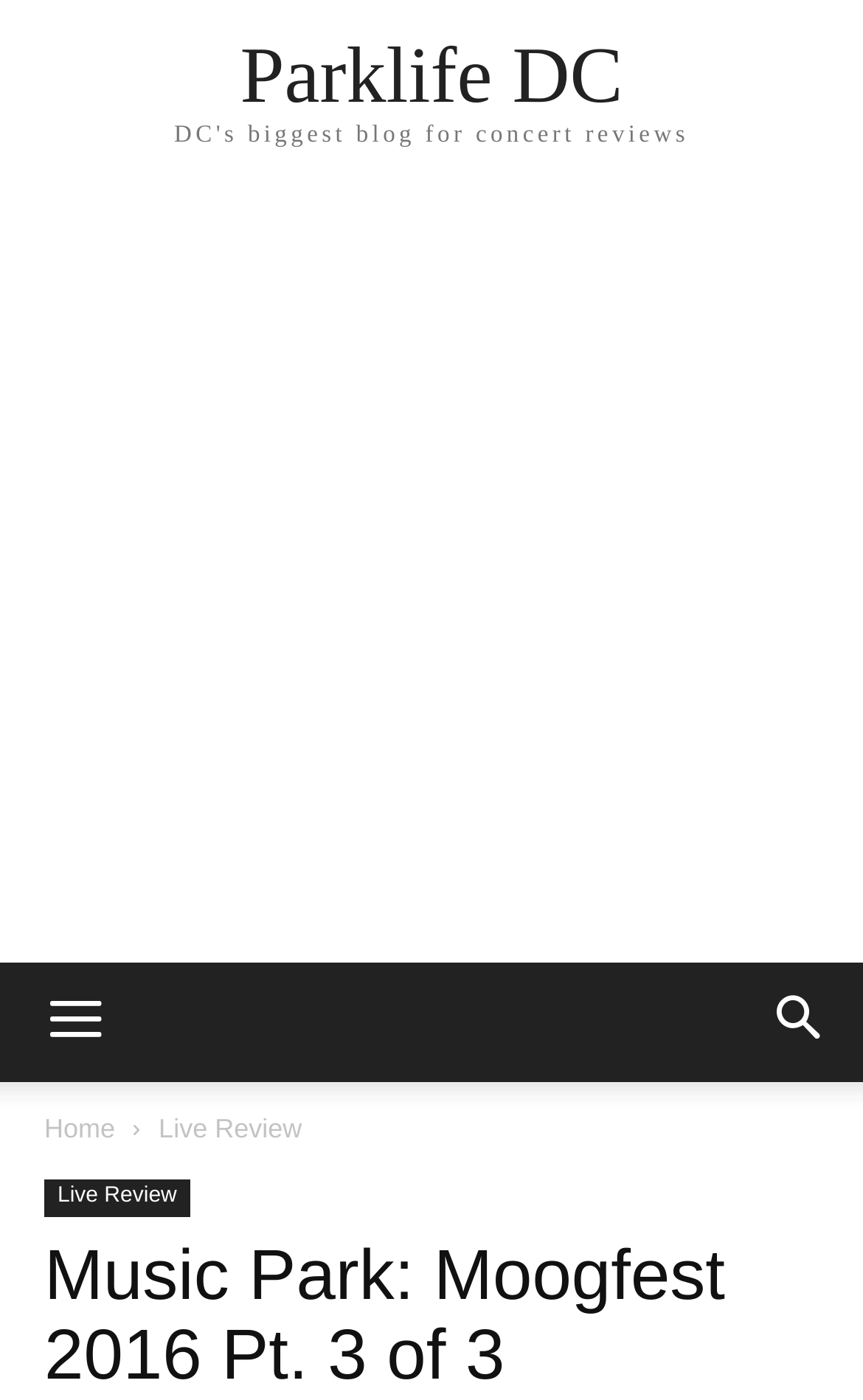Provide a one-word or brief phrase answer to the question:
What is the purpose of the button at the top-right corner?

Search